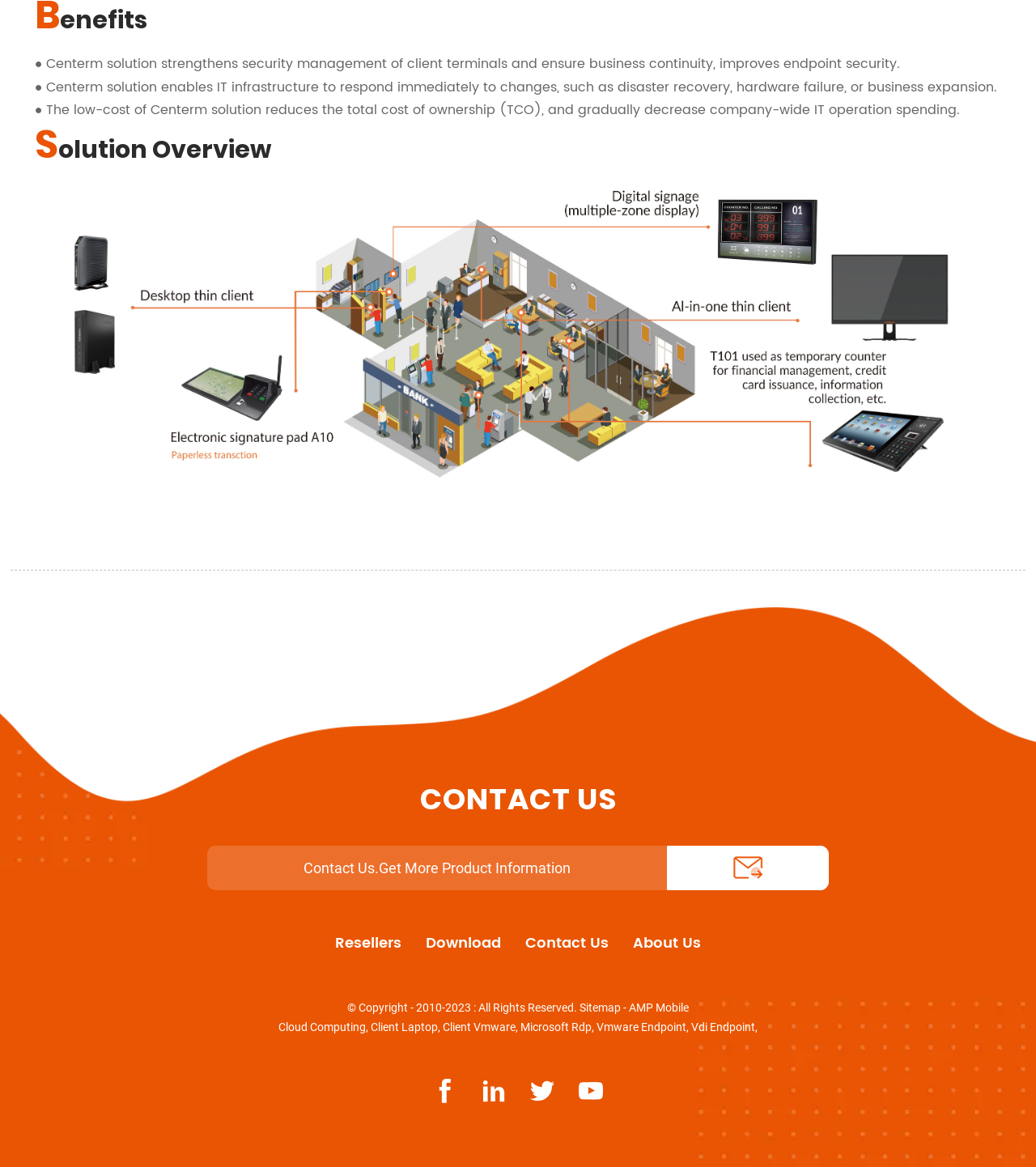Please determine the bounding box coordinates for the element with the description: "alt="YouTube1"".

[0.559, 0.924, 0.582, 0.945]